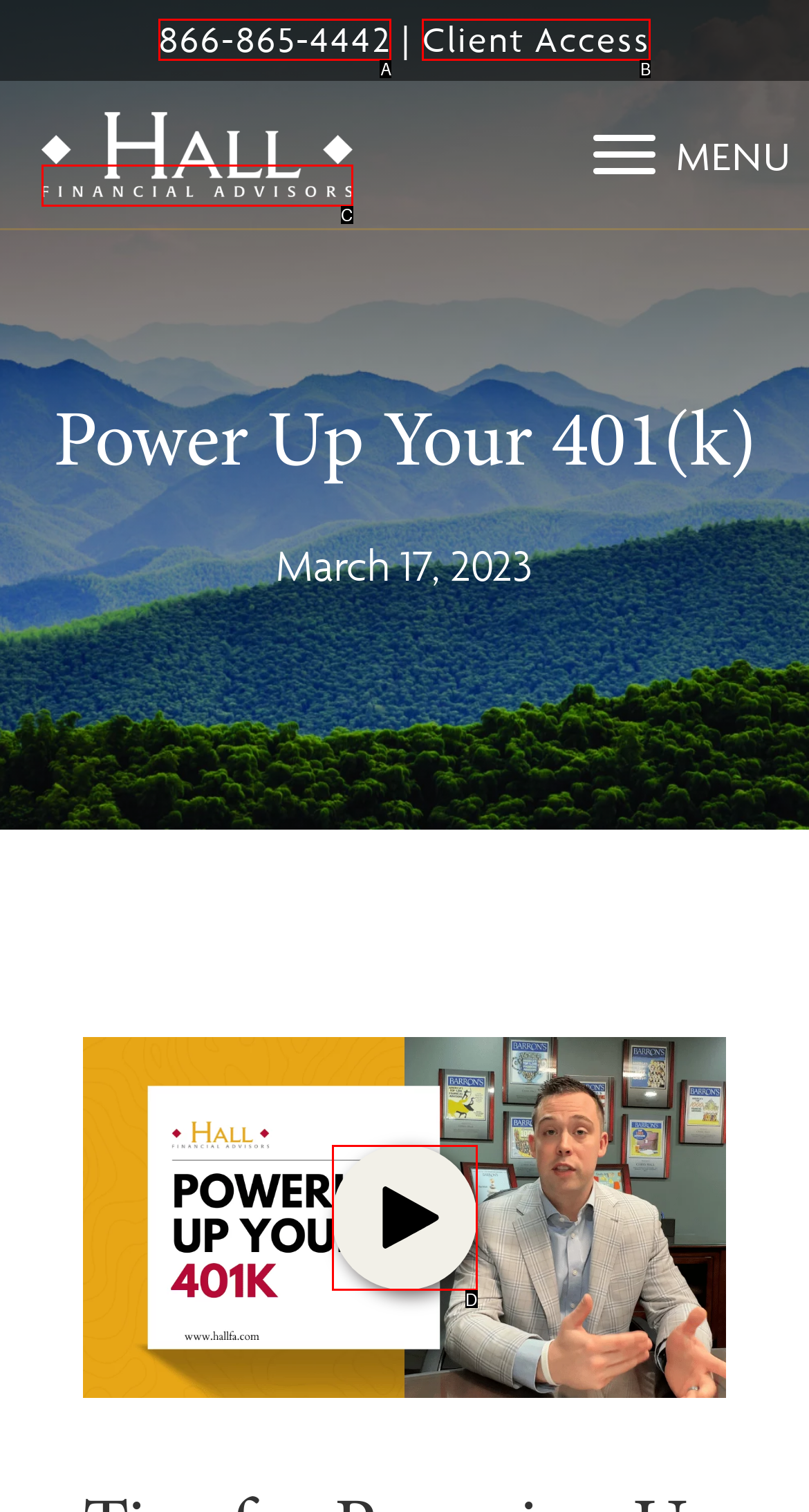Choose the HTML element that aligns with the description: Client Access. Indicate your choice by stating the letter.

B